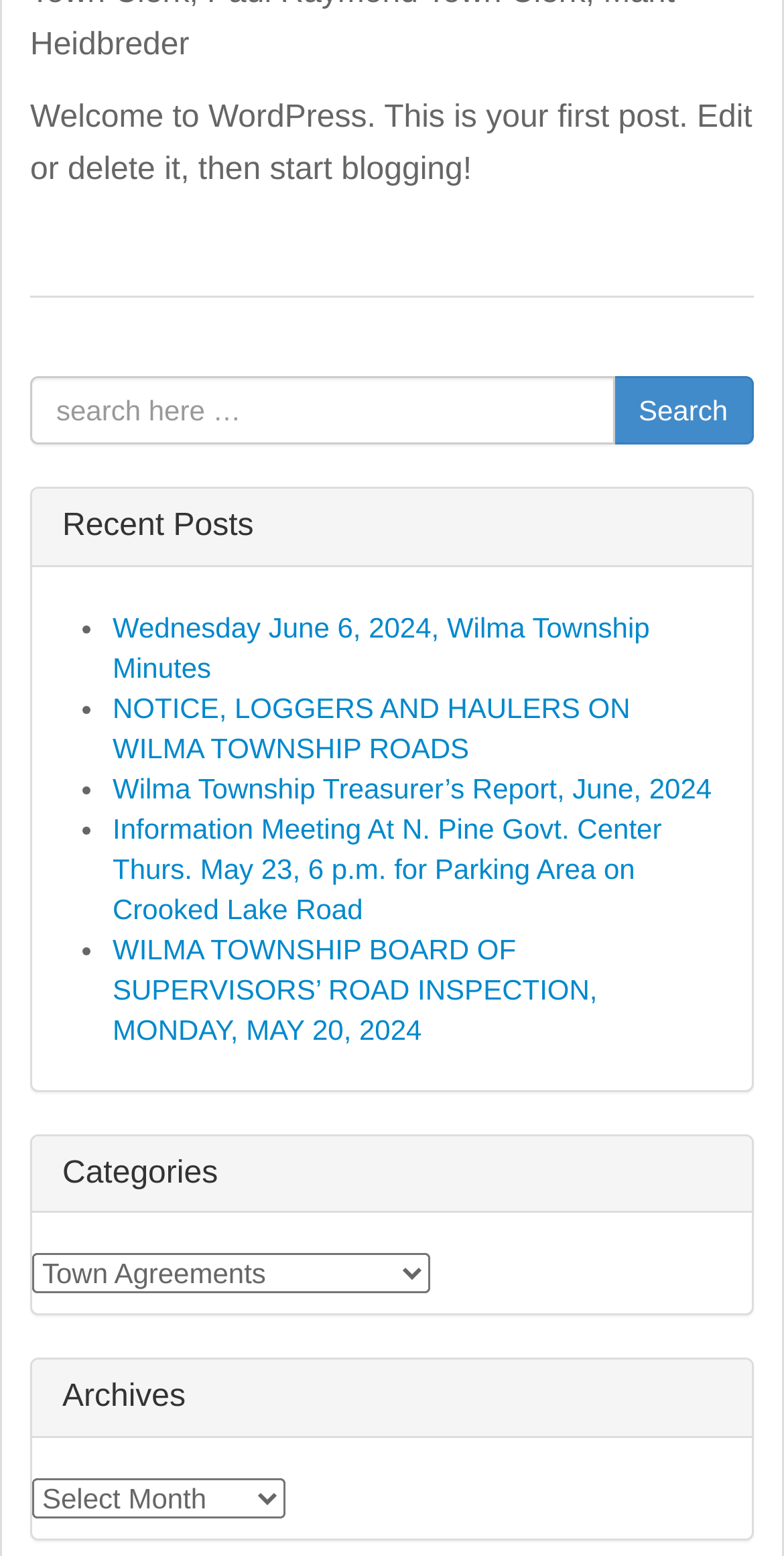Find the bounding box coordinates for the area you need to click to carry out the instruction: "select a category". The coordinates should be four float numbers between 0 and 1, indicated as [left, top, right, bottom].

[0.041, 0.805, 0.549, 0.831]